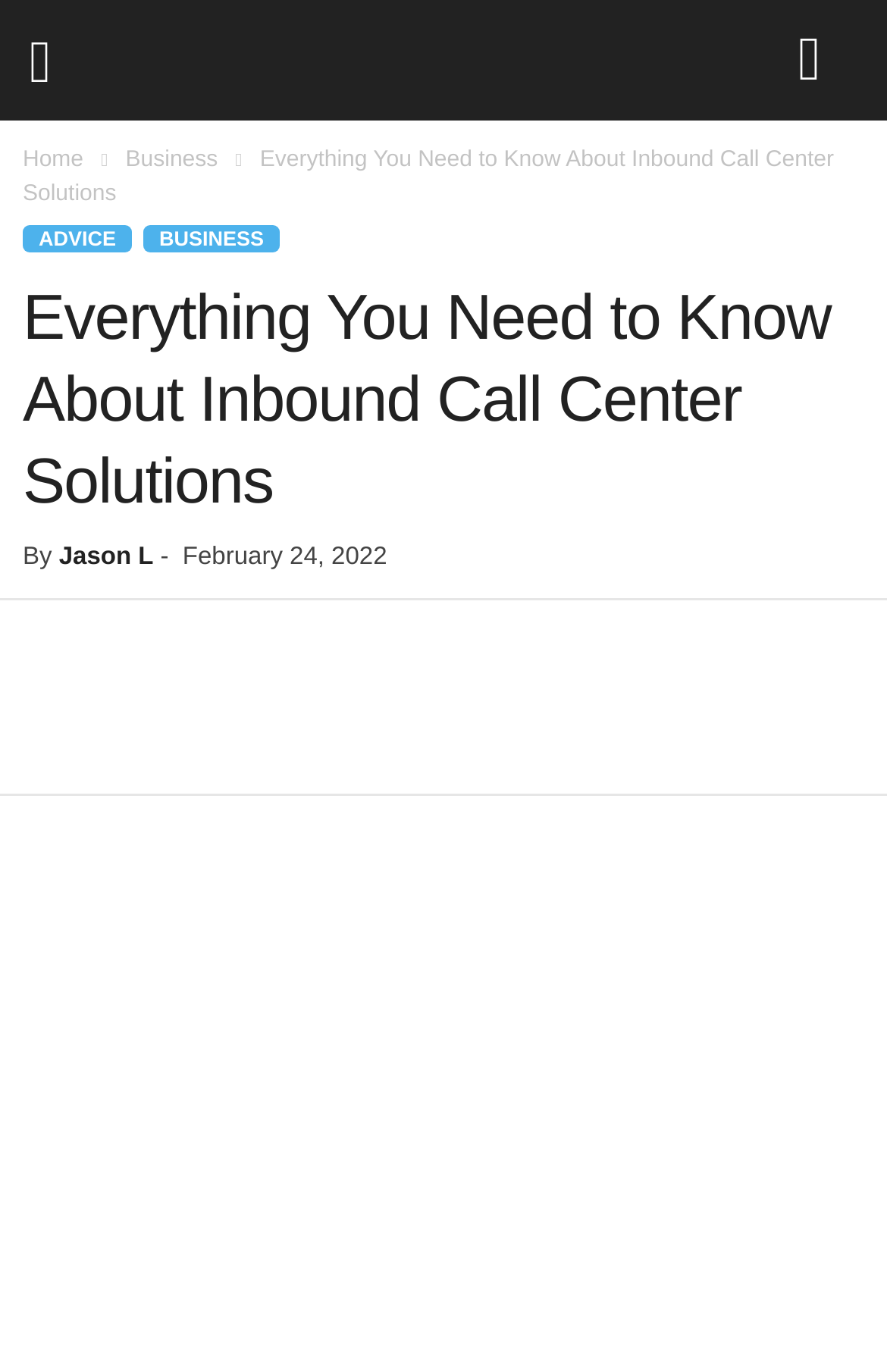Respond with a single word or short phrase to the following question: 
What is the category of the article?

Business